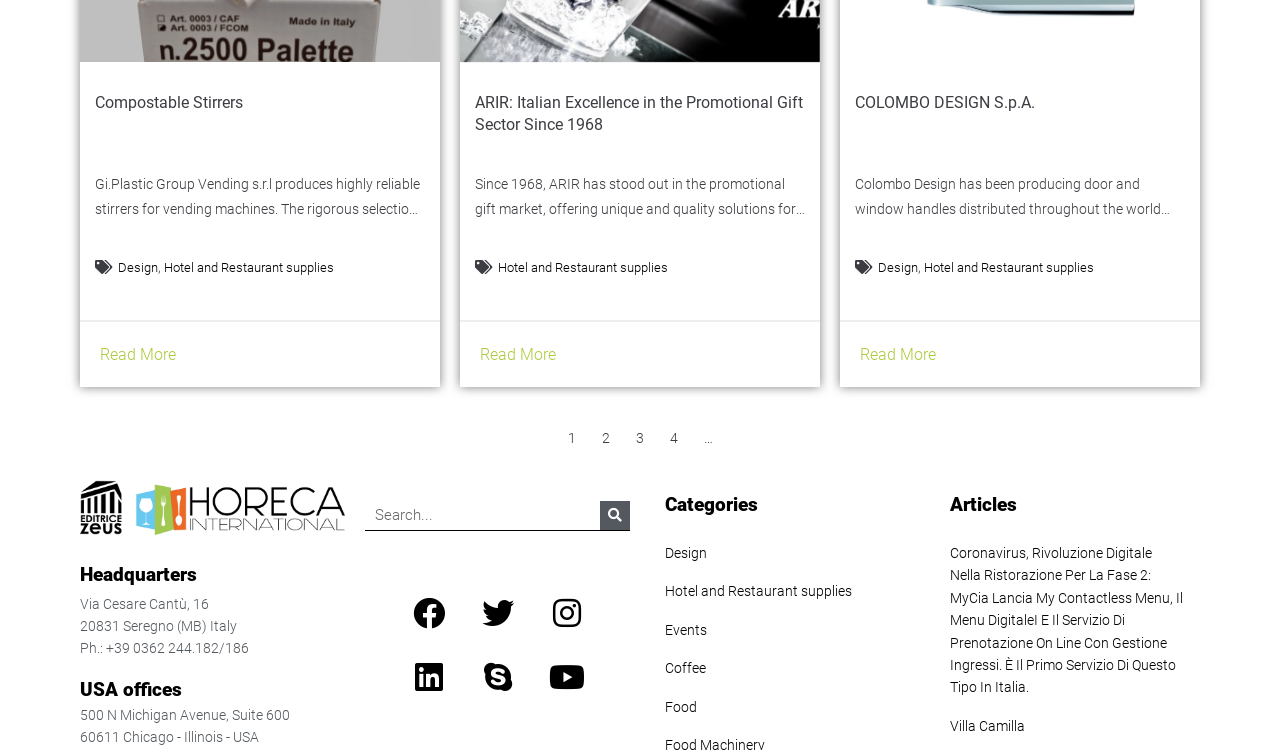Locate the bounding box coordinates of the clickable element to fulfill the following instruction: "Visit the Facebook page". Provide the coordinates as four float numbers between 0 and 1 in the format [left, top, right, bottom].

[0.31, 0.774, 0.36, 0.86]